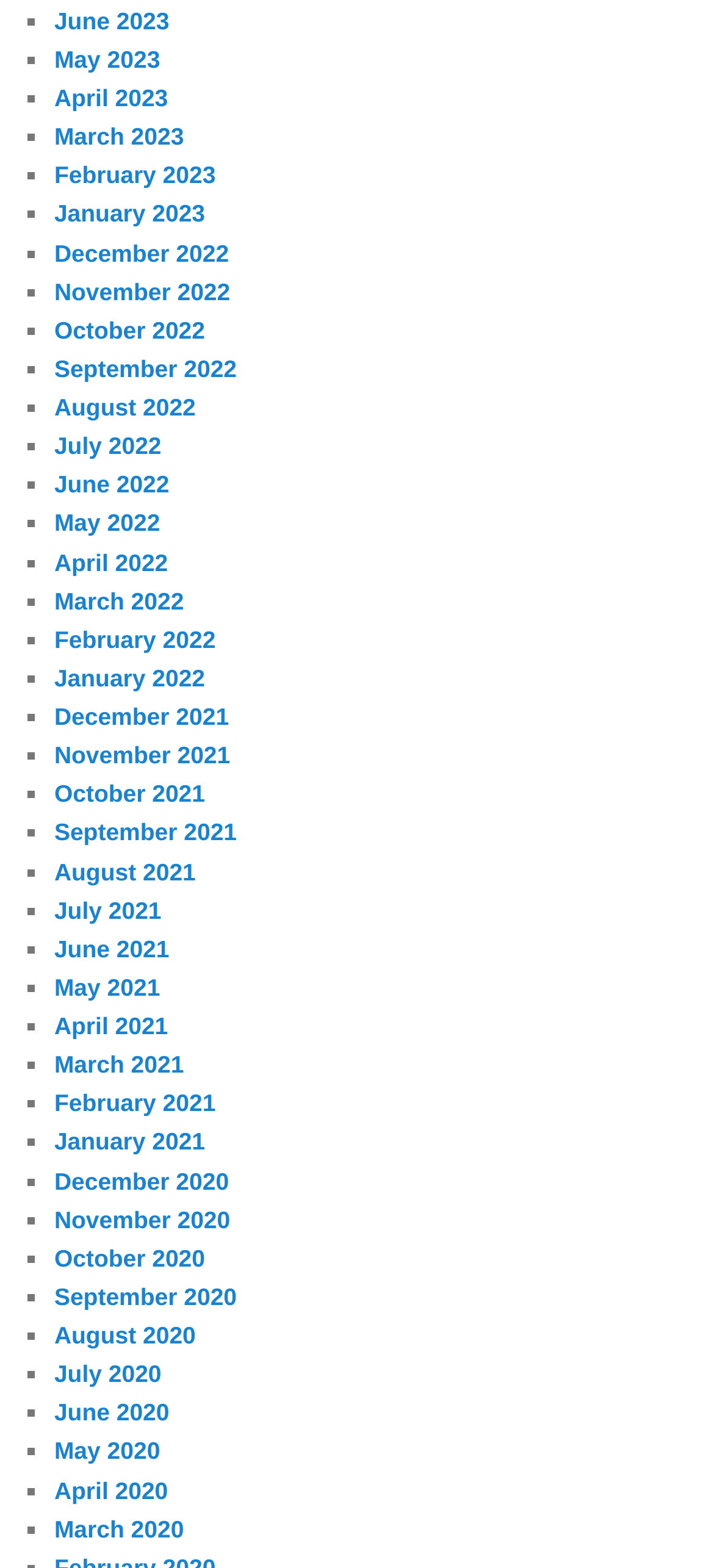Highlight the bounding box coordinates of the region I should click on to meet the following instruction: "View June 2023".

[0.076, 0.005, 0.237, 0.022]